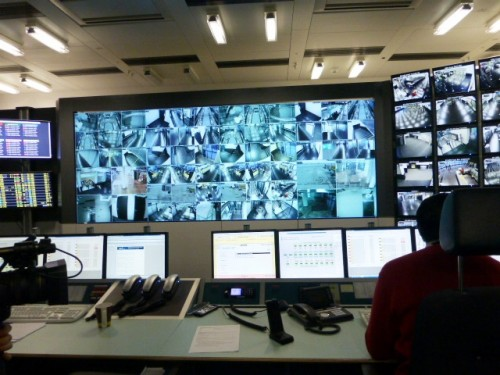Give a thorough caption for the picture.

The image captures a high-tech monitoring center, likely situated in Vienna, showcasing a large, multi-screen display wall filled with numerous surveillance feeds. Various camera angles capture different areas, likely for security purposes in a transportation hub or public space. In the foreground, a person is seated at a control desk equipped with several telephones and a computer interface, monitoring the screens. The room's lighting is bright, and the overall ambiance suggests a well-organized environment focused on managing safety and security. The display screens dominate the space, reflecting a commitment to vigilance and oversight.